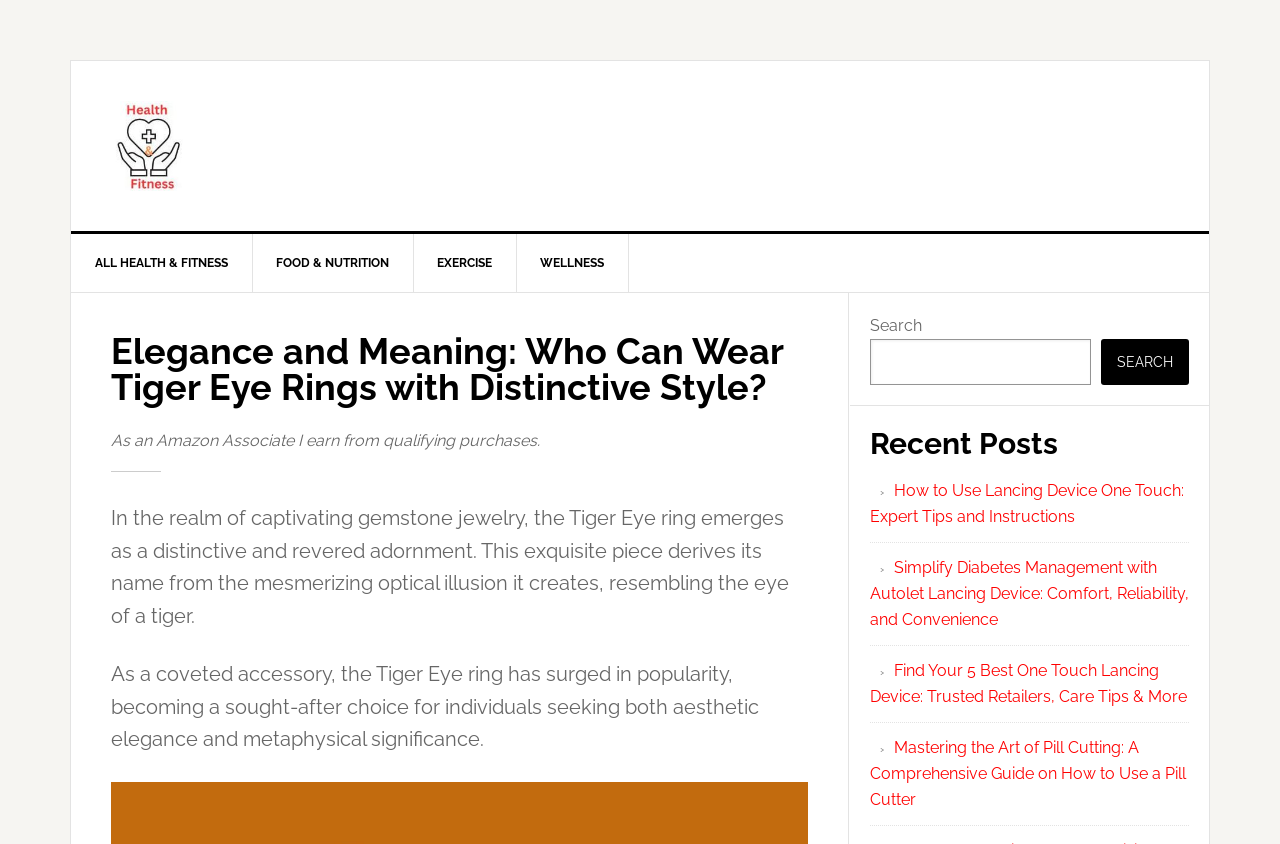Please determine the bounding box coordinates of the element's region to click for the following instruction: "Go to HEALTH & FITNESS page".

[0.087, 0.12, 0.913, 0.226]